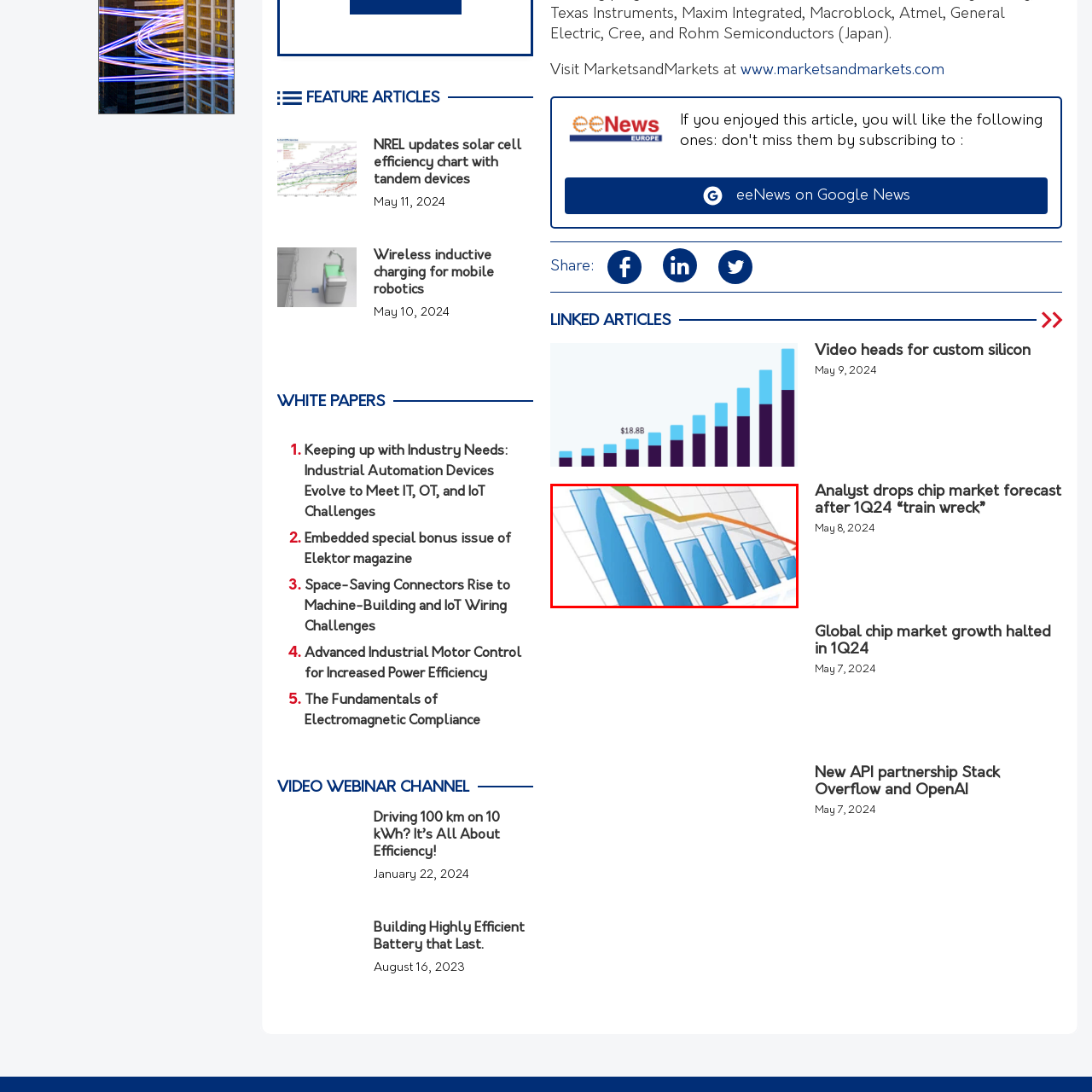Focus on the area marked by the red box, What type of visualization is this chart commonly used for? 
Answer briefly using a single word or phrase.

market analysis or financial reports